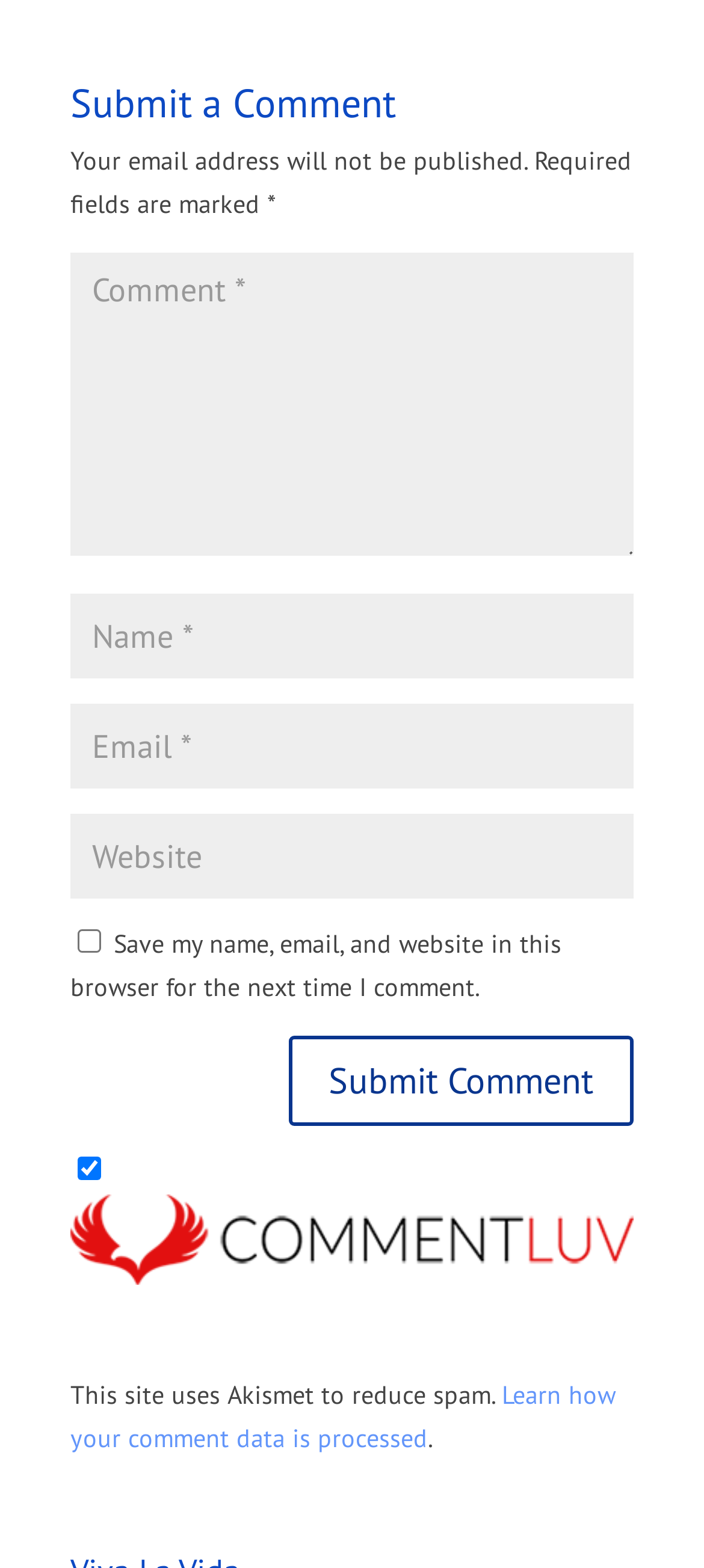How many links are there on the page?
Look at the image and respond with a one-word or short phrase answer.

2